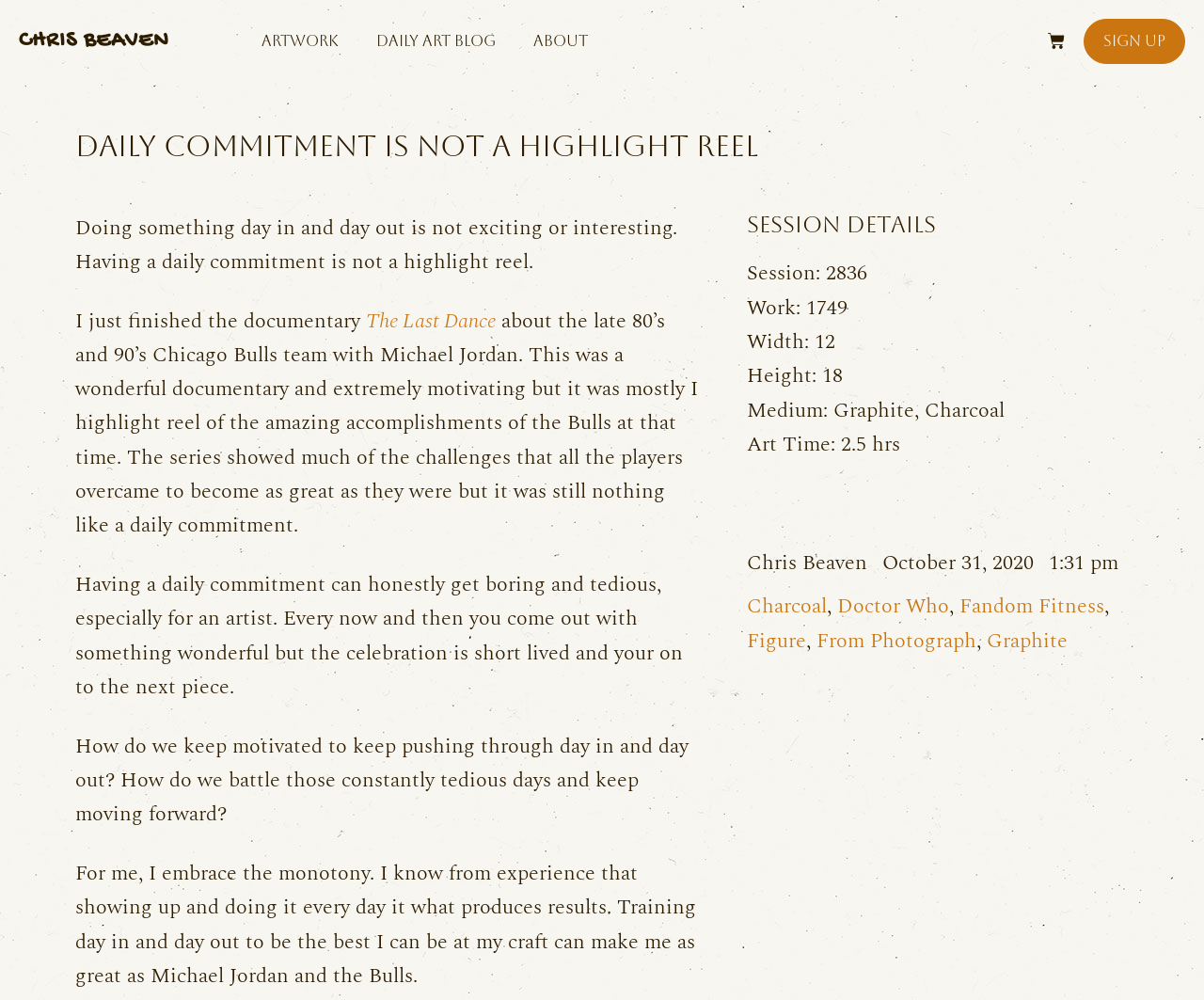Please predict the bounding box coordinates (top-left x, top-left y, bottom-right x, bottom-right y) for the UI element in the screenshot that fits the description: Sign Up

[0.9, 0.019, 0.984, 0.064]